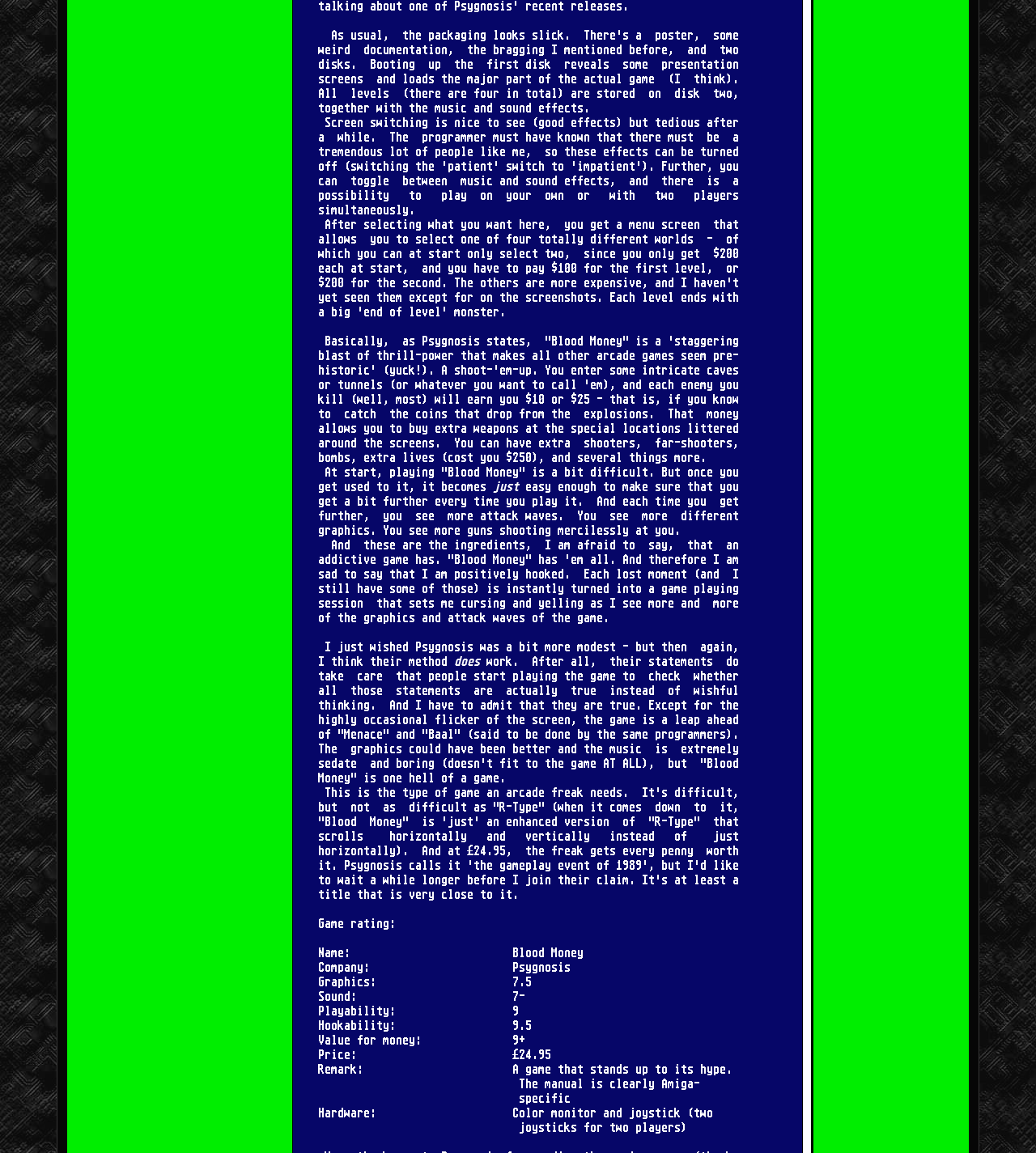Respond to the question below with a concise word or phrase:
What is the address of Psygnosis Ltd?

122 Century Buildings, Tower Street, Brunswick Business Park, Liverpool L3 4BJ, England